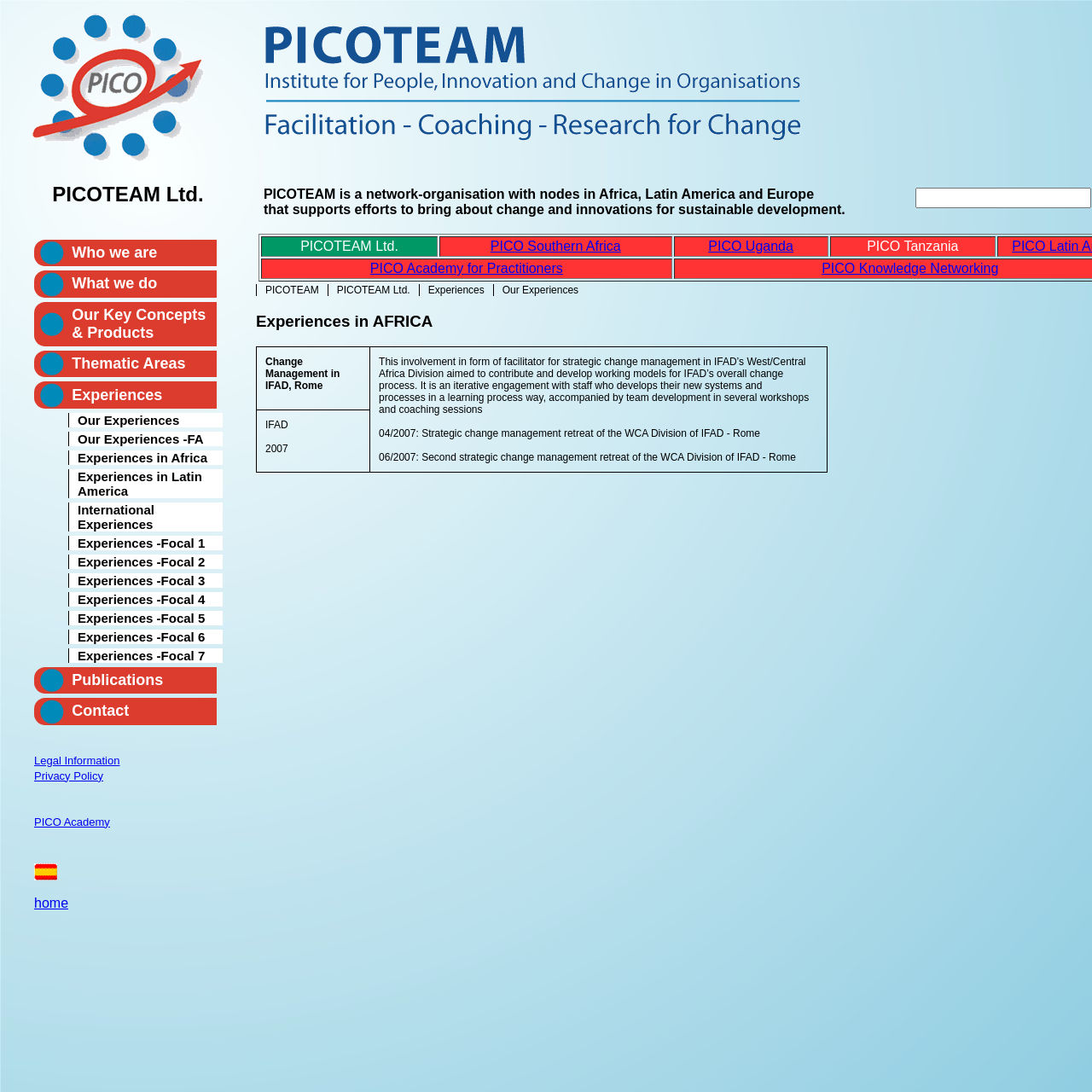Please mark the clickable region by giving the bounding box coordinates needed to complete this instruction: "Visit the Experiences in Africa page".

[0.062, 0.412, 0.204, 0.426]